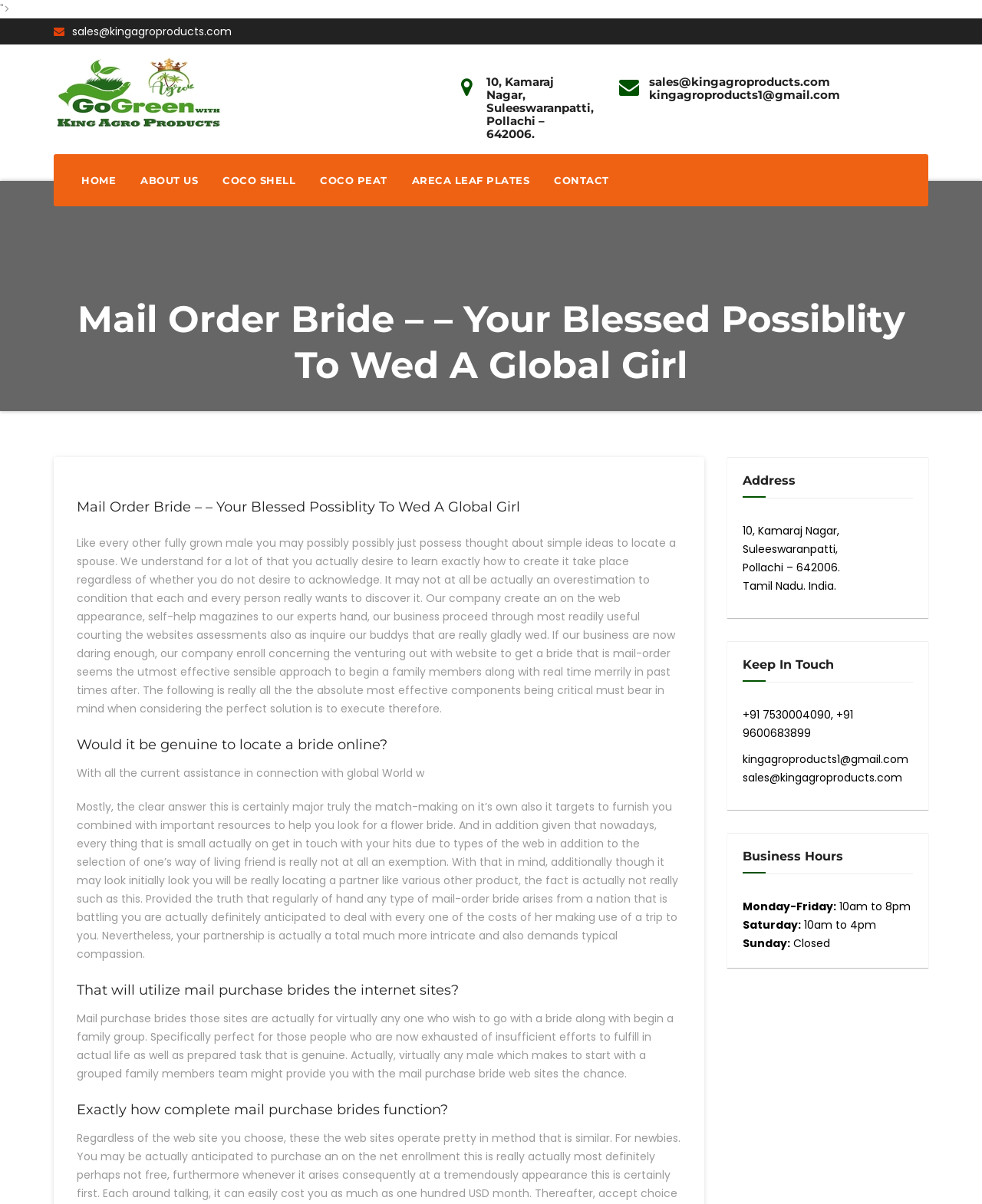Determine the bounding box coordinates of the UI element described below. Use the format (top-left x, top-left y, bottom-right x, bottom-right y) with floating point numbers between 0 and 1: kingagroproducts1@gmail.com

[0.756, 0.624, 0.925, 0.637]